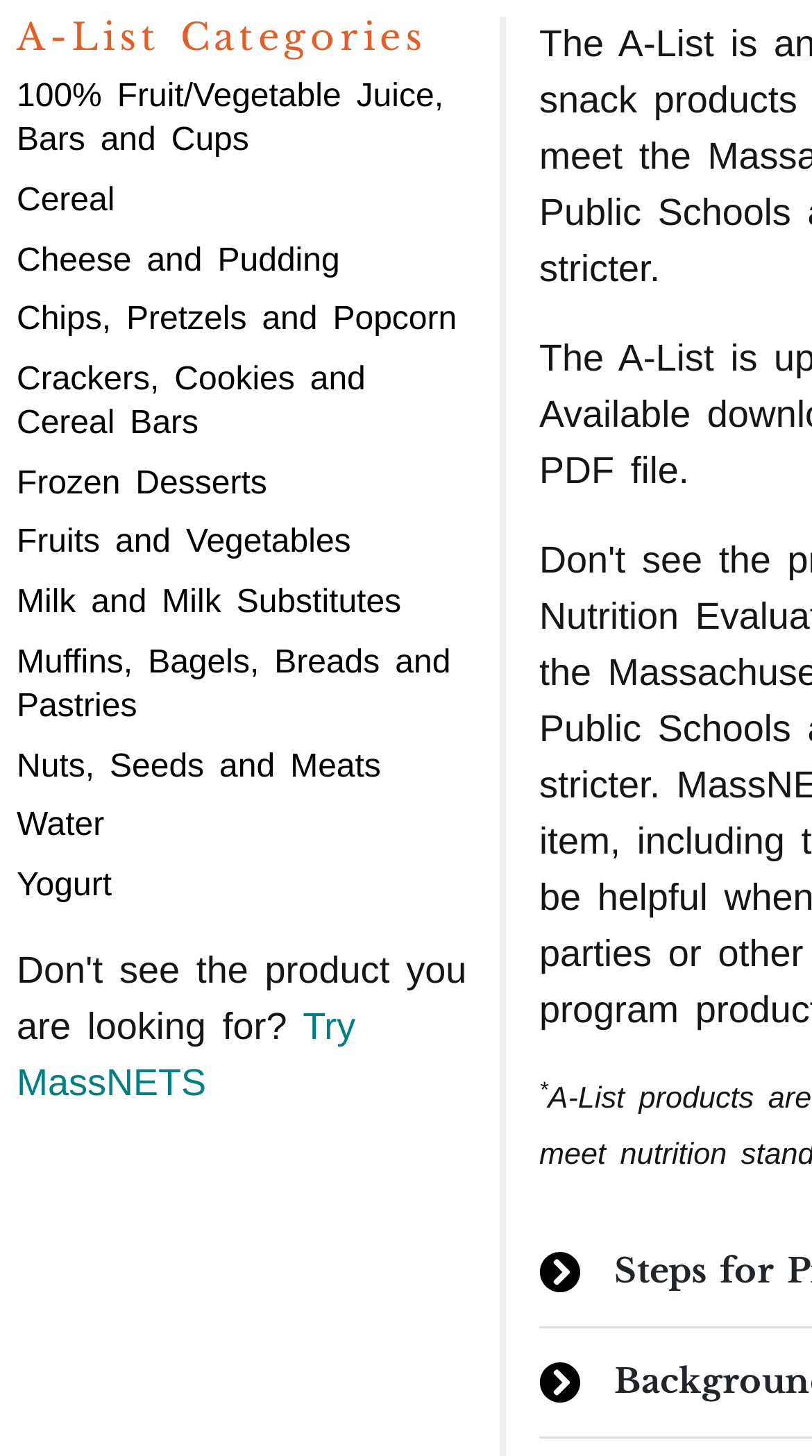Please find the bounding box for the UI component described as follows: "500px".

None